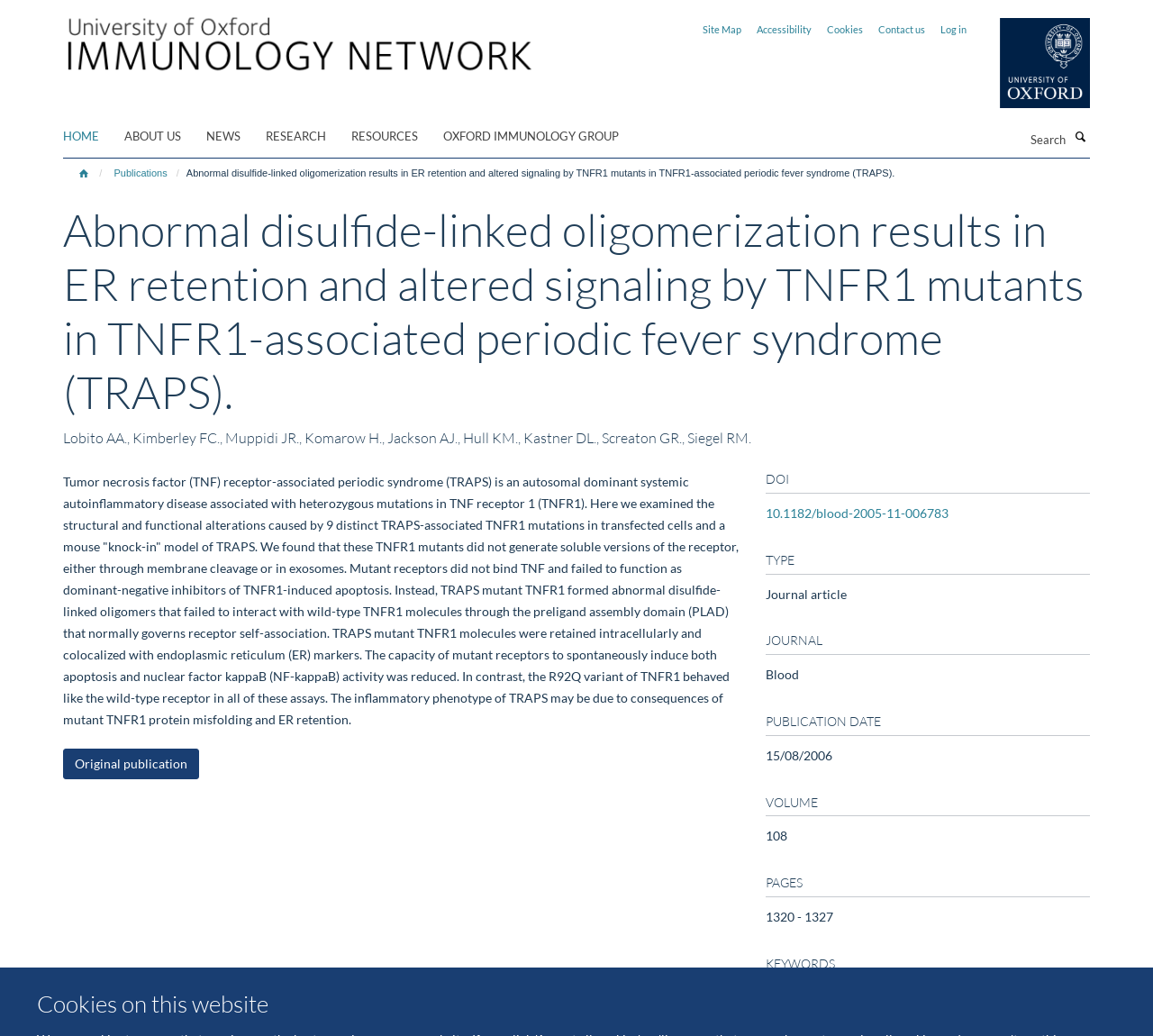Please pinpoint the bounding box coordinates for the region I should click to adhere to this instruction: "Log in to the website".

[0.816, 0.023, 0.838, 0.034]